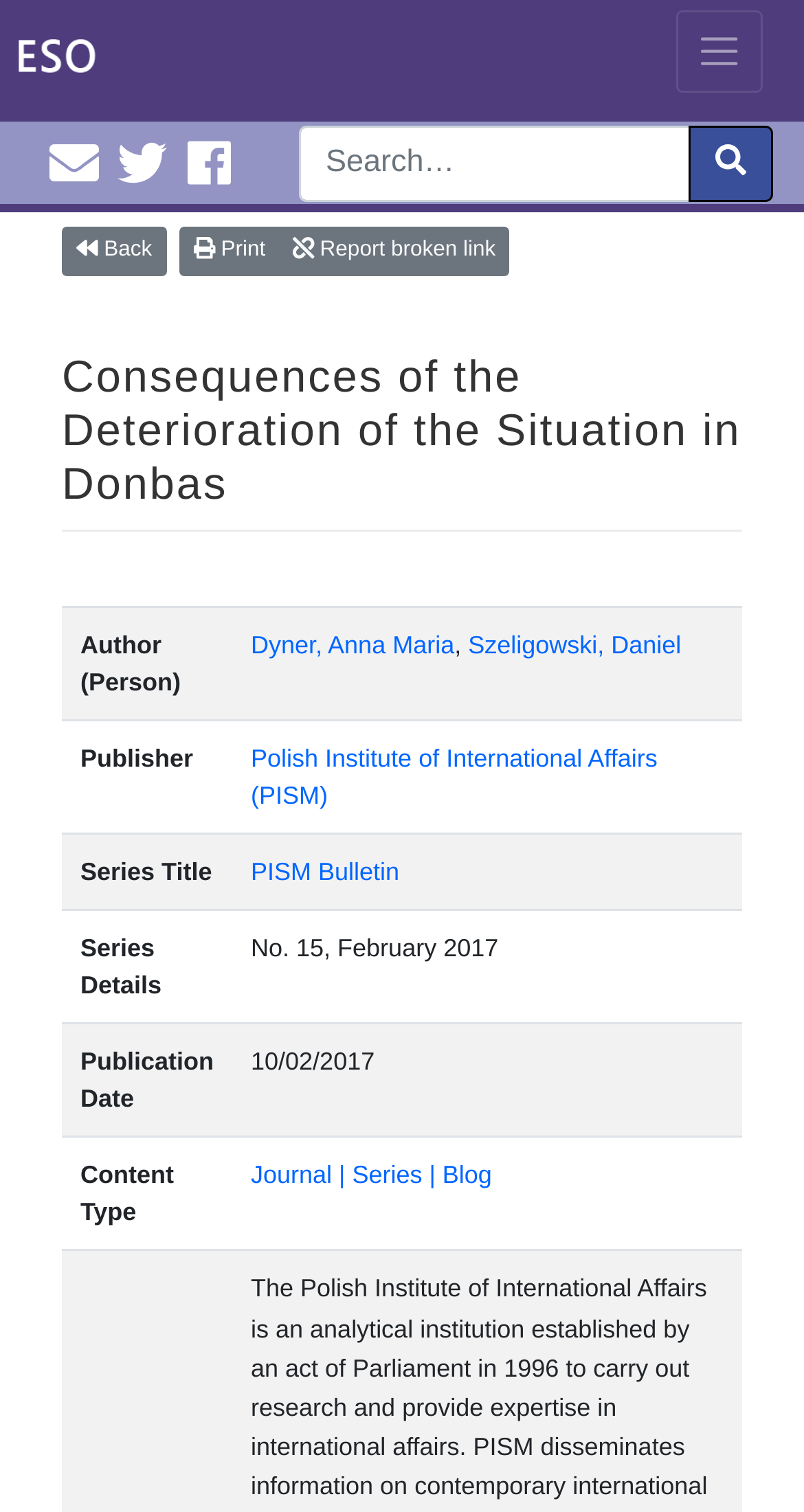For the following element description, predict the bounding box coordinates in the format (top-left x, top-left y, bottom-right x, bottom-right y). All values should be floating point numbers between 0 and 1. Description: Microbiology

None